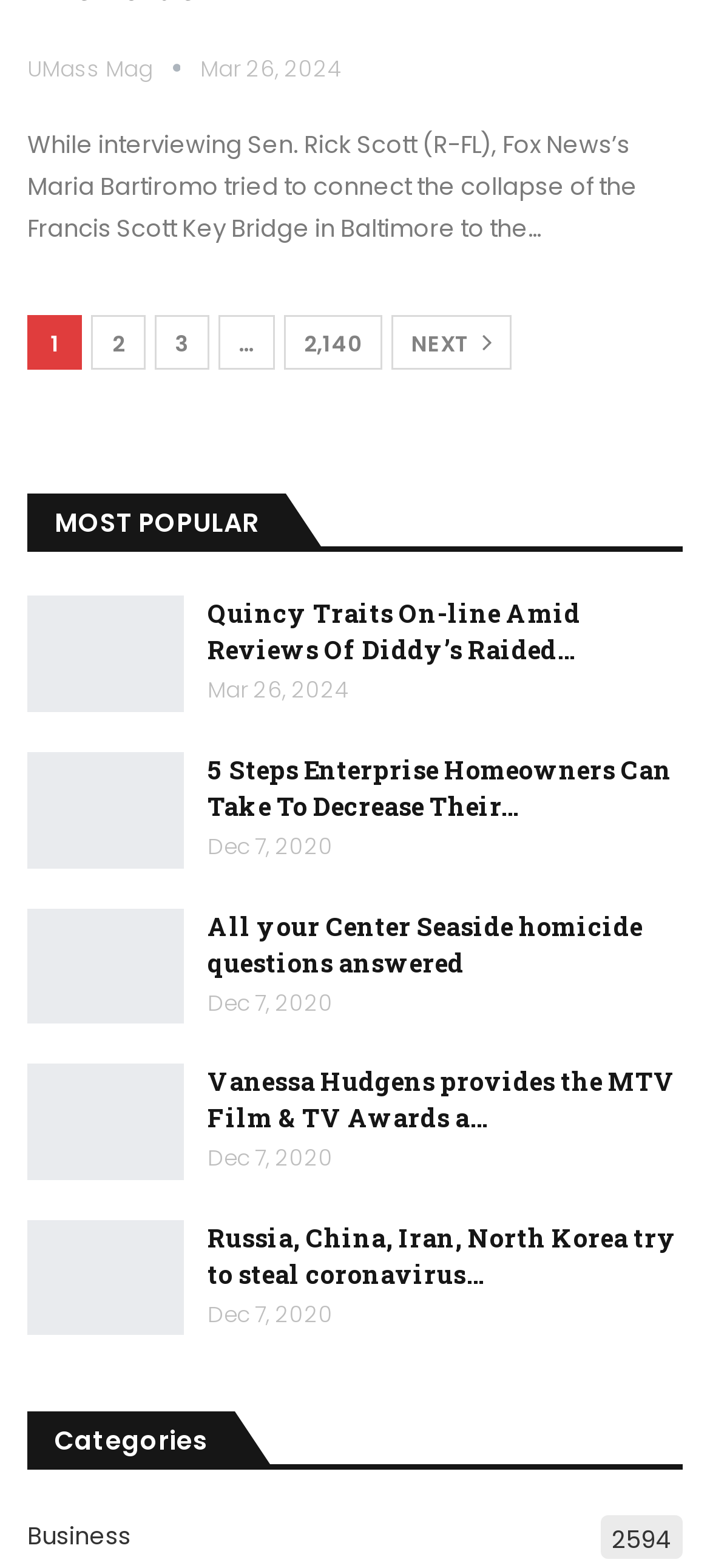Find the bounding box coordinates for the area you need to click to carry out the instruction: "View the article about 5 steps to decrease enterprise homeowners' risks". The coordinates should be four float numbers between 0 and 1, indicated as [left, top, right, bottom].

[0.292, 0.48, 0.946, 0.525]